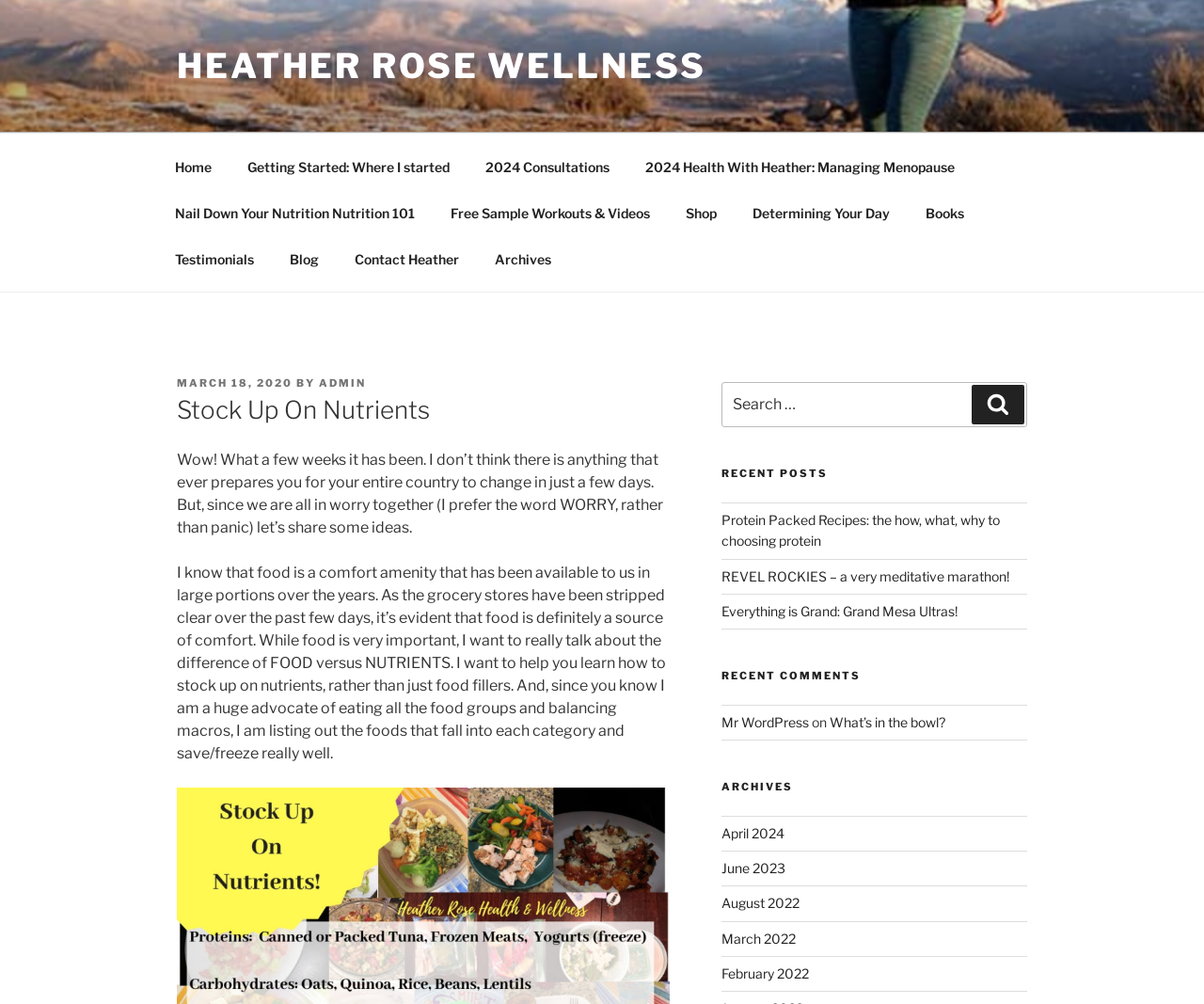Please predict the bounding box coordinates of the element's region where a click is necessary to complete the following instruction: "Explore the 'Nail Down Your Nutrition Nutrition 101' link". The coordinates should be represented by four float numbers between 0 and 1, i.e., [left, top, right, bottom].

[0.131, 0.189, 0.358, 0.235]